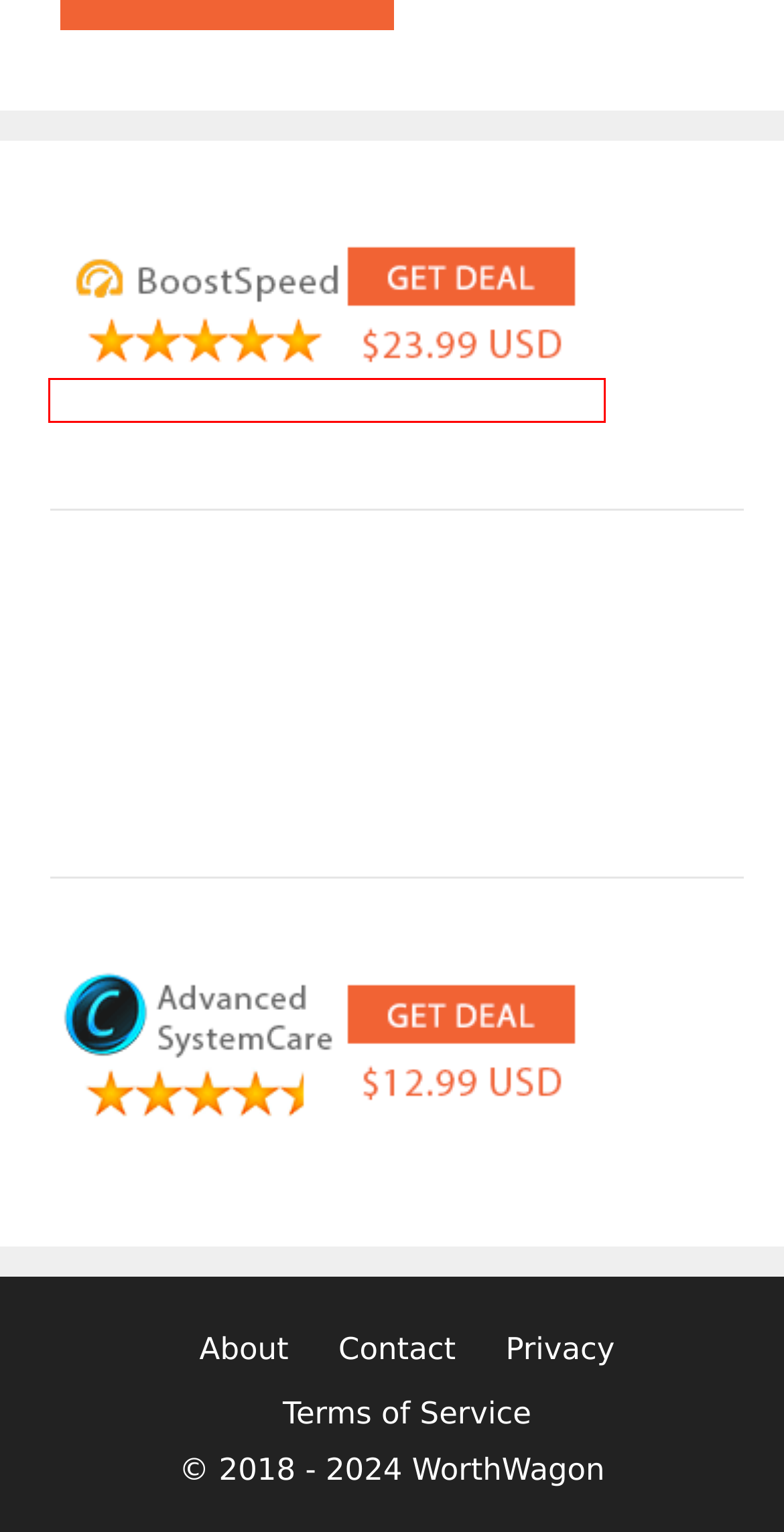You have been given a screenshot of a webpage with a red bounding box around a UI element. Select the most appropriate webpage description for the new webpage that appears after clicking the element within the red bounding box. The choices are:
A. Auslogics BoostSpeed 13 Coupon Code for 71% Discount
B. Terms of Service - WorthWagon
C. About - WorthWagon
D. Epson Connect Downloads | Epson US
E. How to update Windows Drivers: The Ultimate Guide - WorthWagon
F. $11.95 Advanced SystemCare PRO 16 Discount Coupon
G. Privacy Policy - WorthWagon
H. Driver Booster 10 PRO Discount Coupon Code [Cheapest Price - $12.95]

A